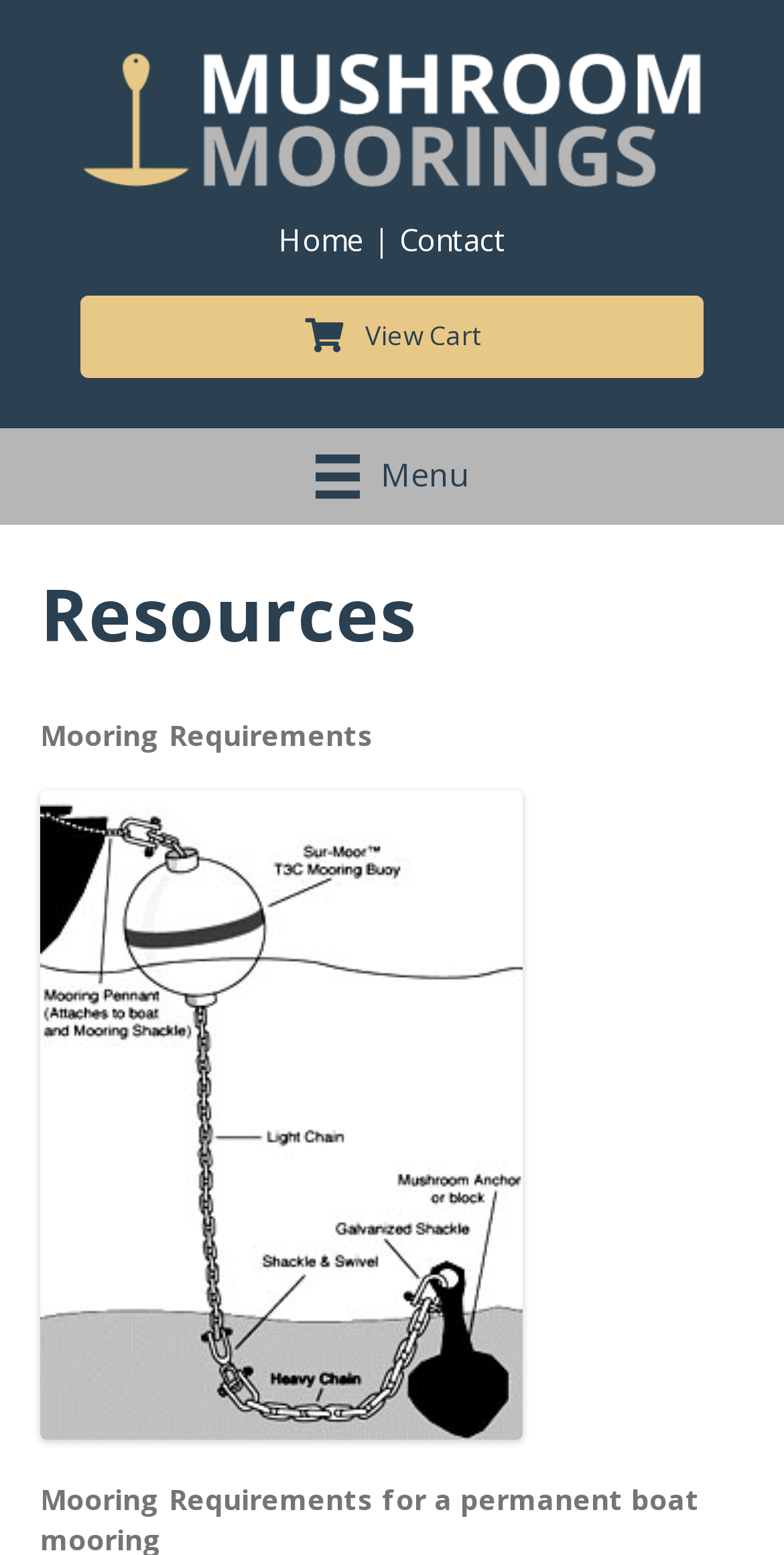How many navigation links are there?
Provide an in-depth answer to the question, covering all aspects.

I counted the number of links in the top navigation bar, which are 'Home', 'Contact', and 'View Cart', so there are 3 navigation links.